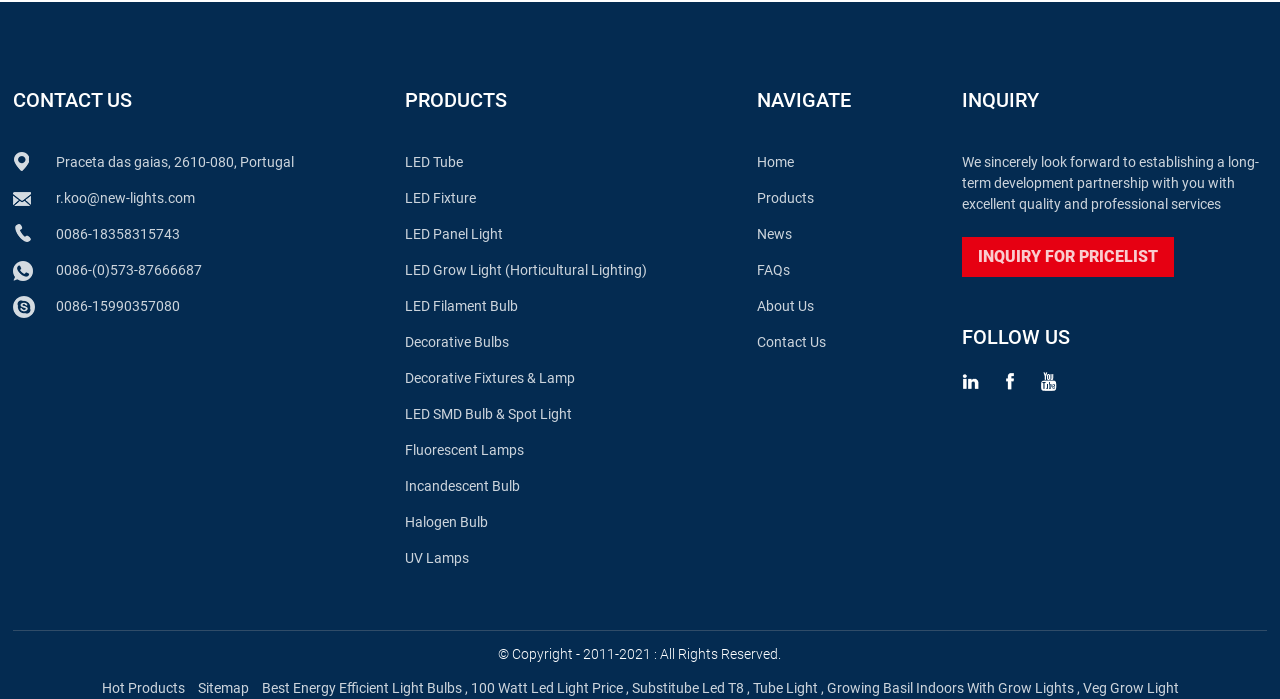Determine the bounding box coordinates of the region to click in order to accomplish the following instruction: "Follow us on Facebook". Provide the coordinates as four float numbers between 0 and 1, specifically [left, top, right, bottom].

[0.752, 0.536, 0.765, 0.557]